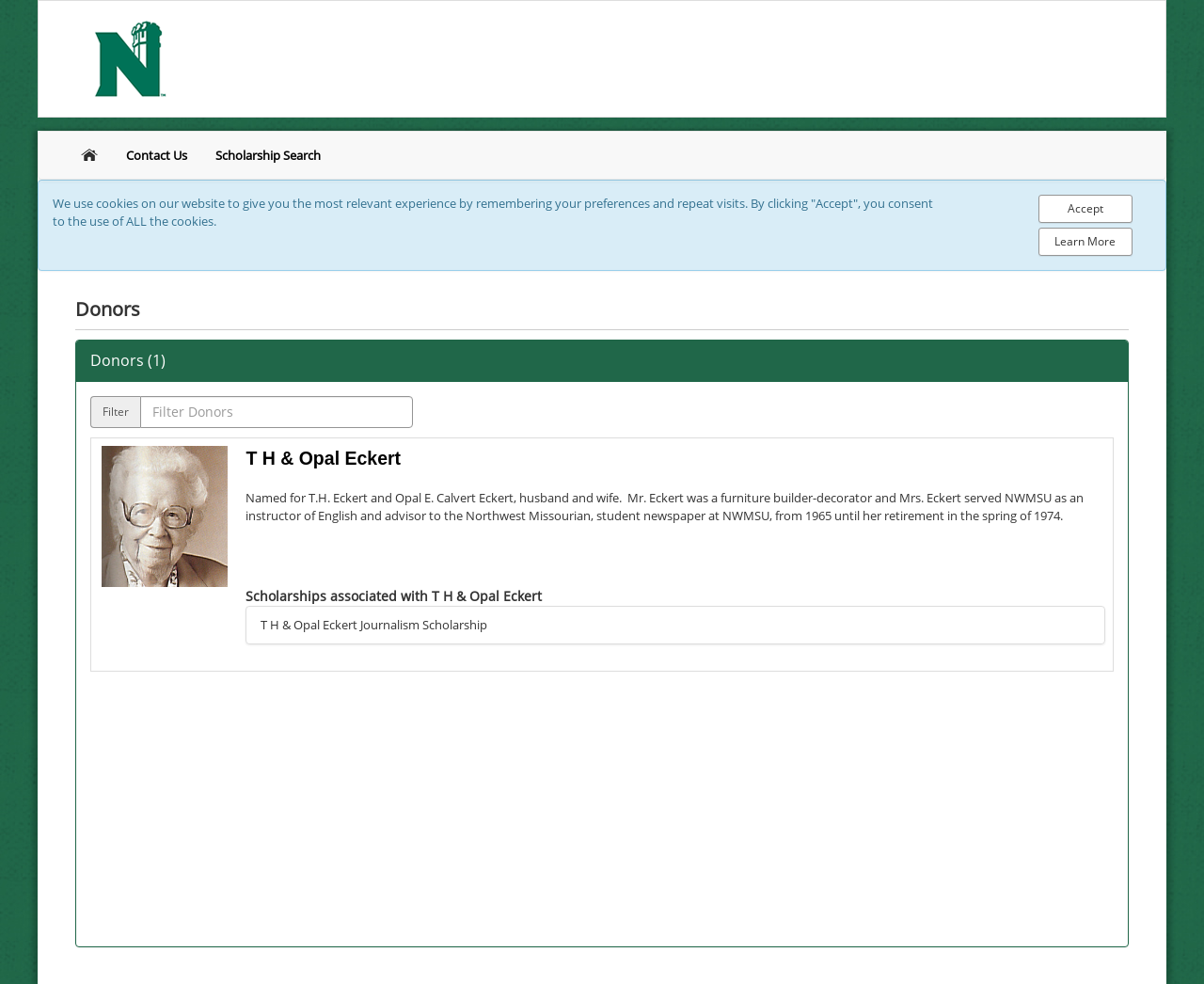What is the image above the 'Scholarship Manager Header' text?
Based on the image, answer the question in a detailed manner.

The image is located above the 'Scholarship Manager Header' text and is likely a logo or icon representing the scholarship manager.